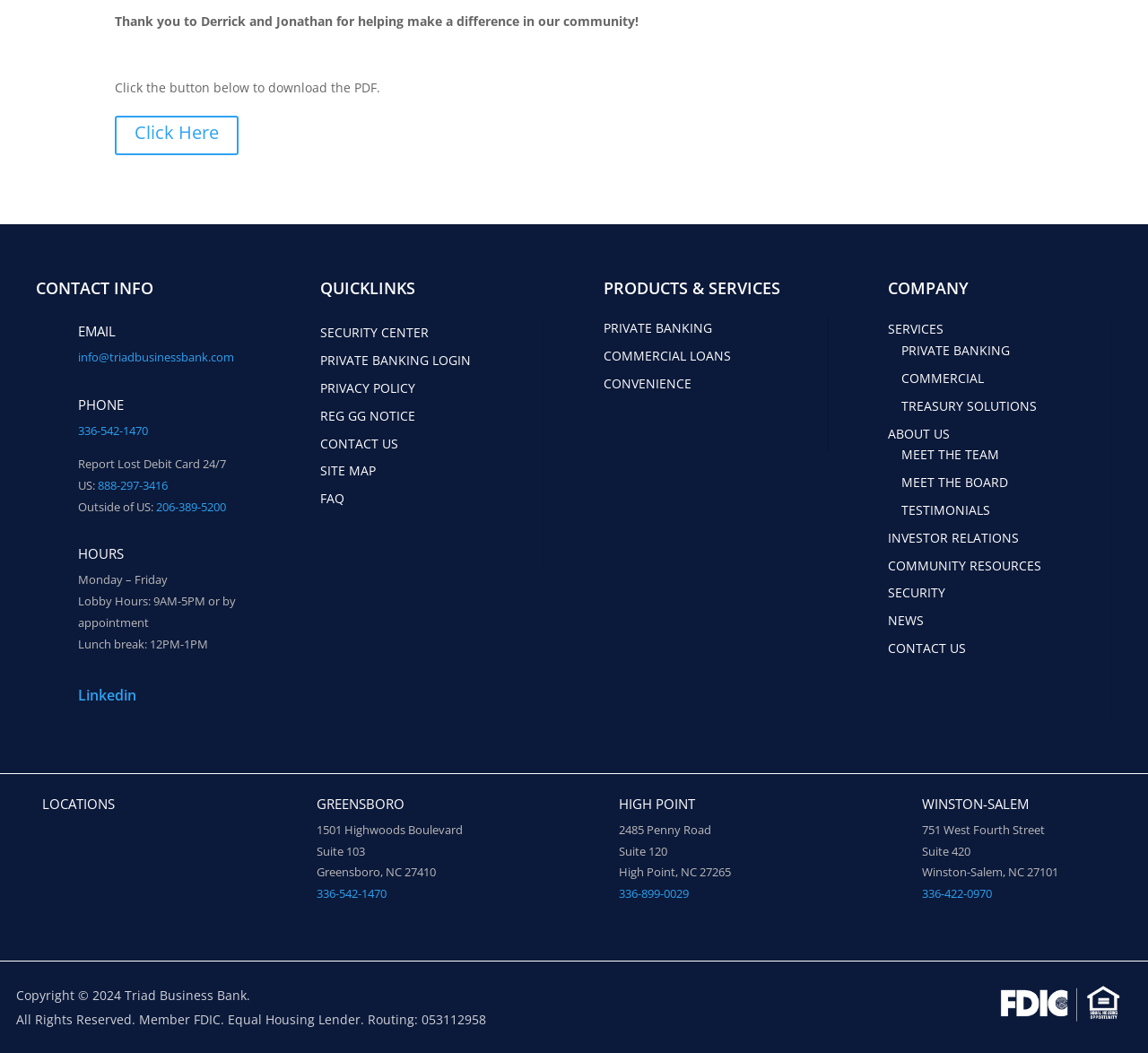What is the email address to contact the bank?
Could you answer the question with a detailed and thorough explanation?

I found the email address by looking at the 'CONTACT INFO' section, where it is listed as 'EMAIL' with the corresponding link 'info@triadbusinessbank.com'.